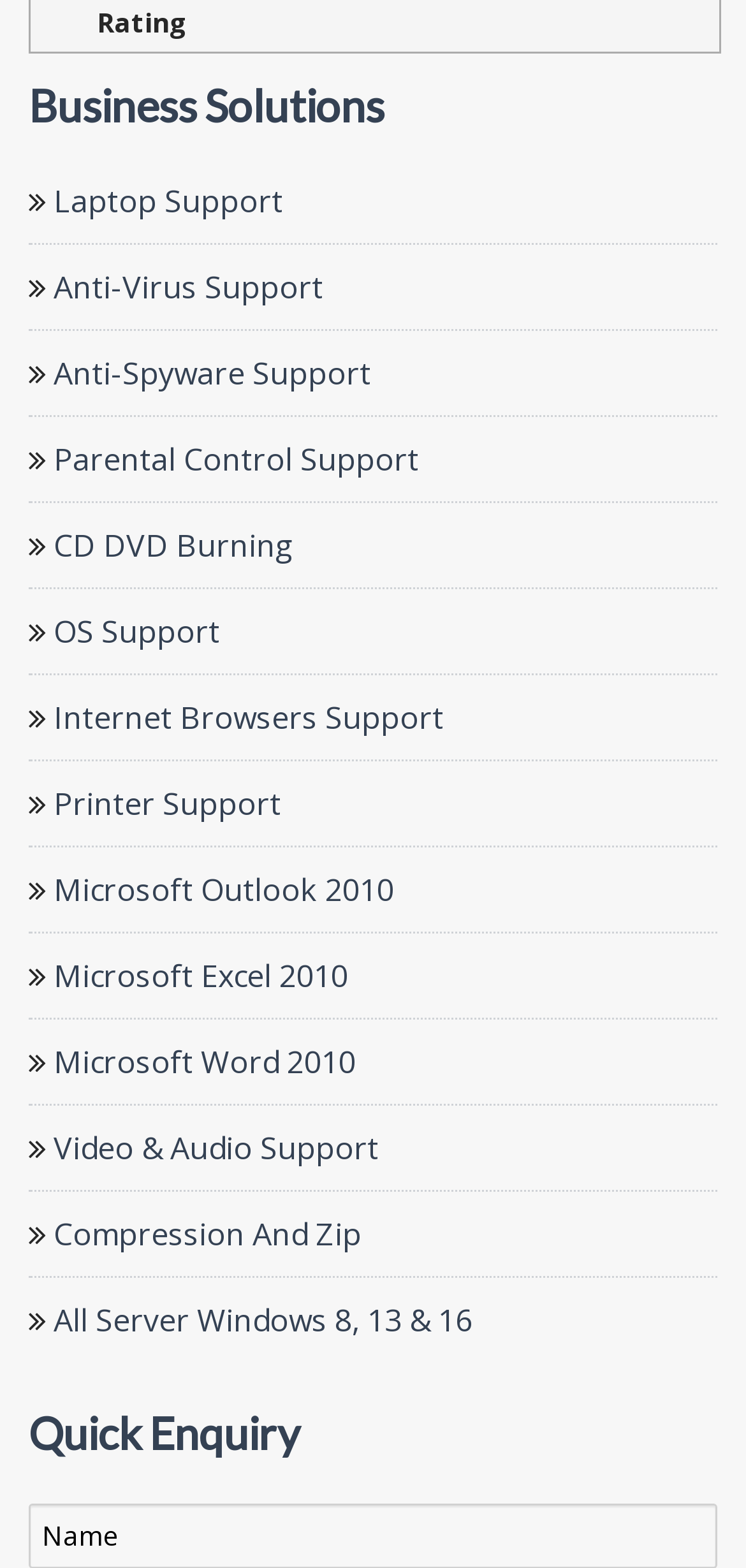What is the first business solution listed?
Based on the image, answer the question with a single word or brief phrase.

Laptop Support